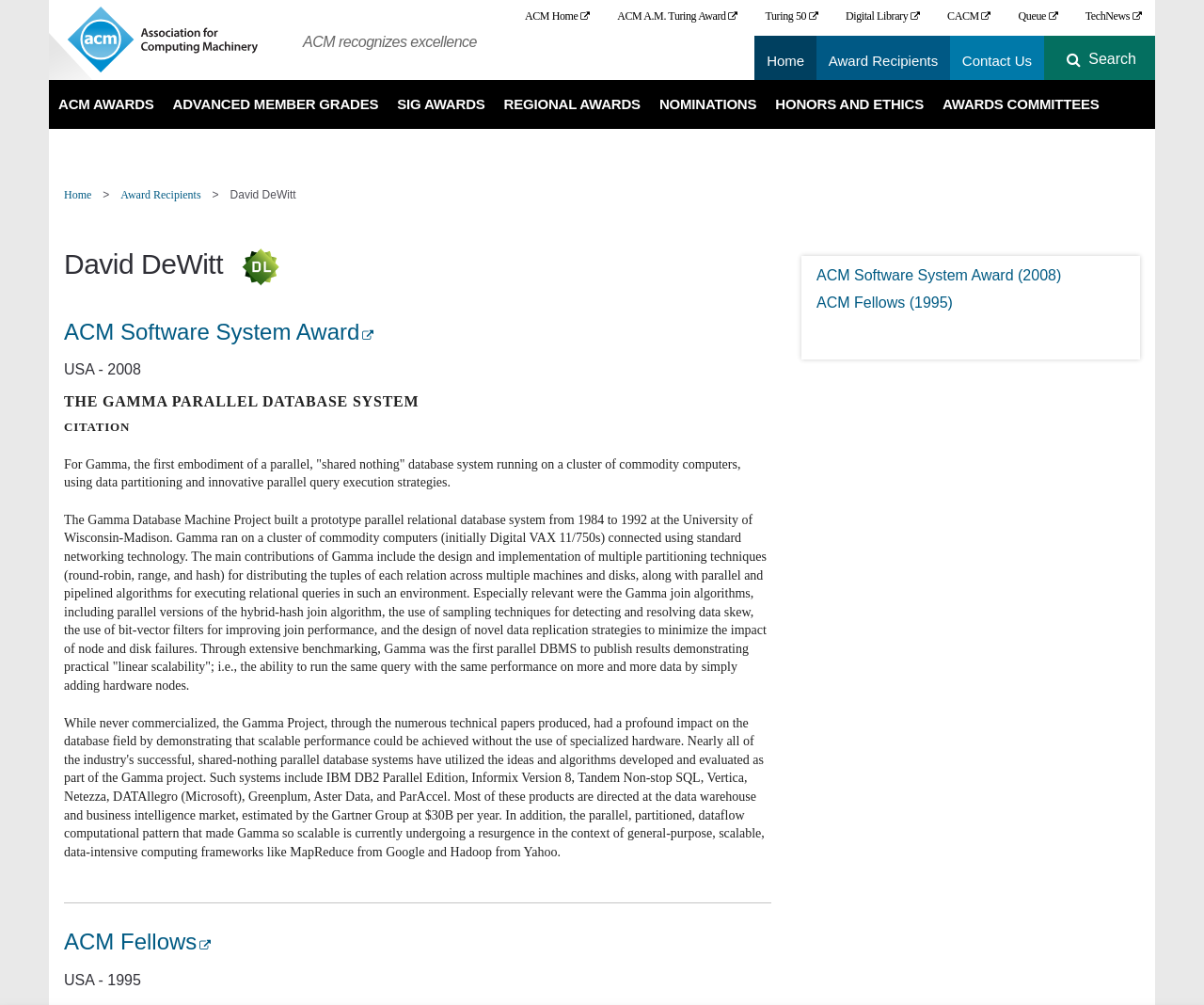Kindly determine the bounding box coordinates of the area that needs to be clicked to fulfill this instruction: "click ACM Home".

[0.424, 0.0, 0.501, 0.033]